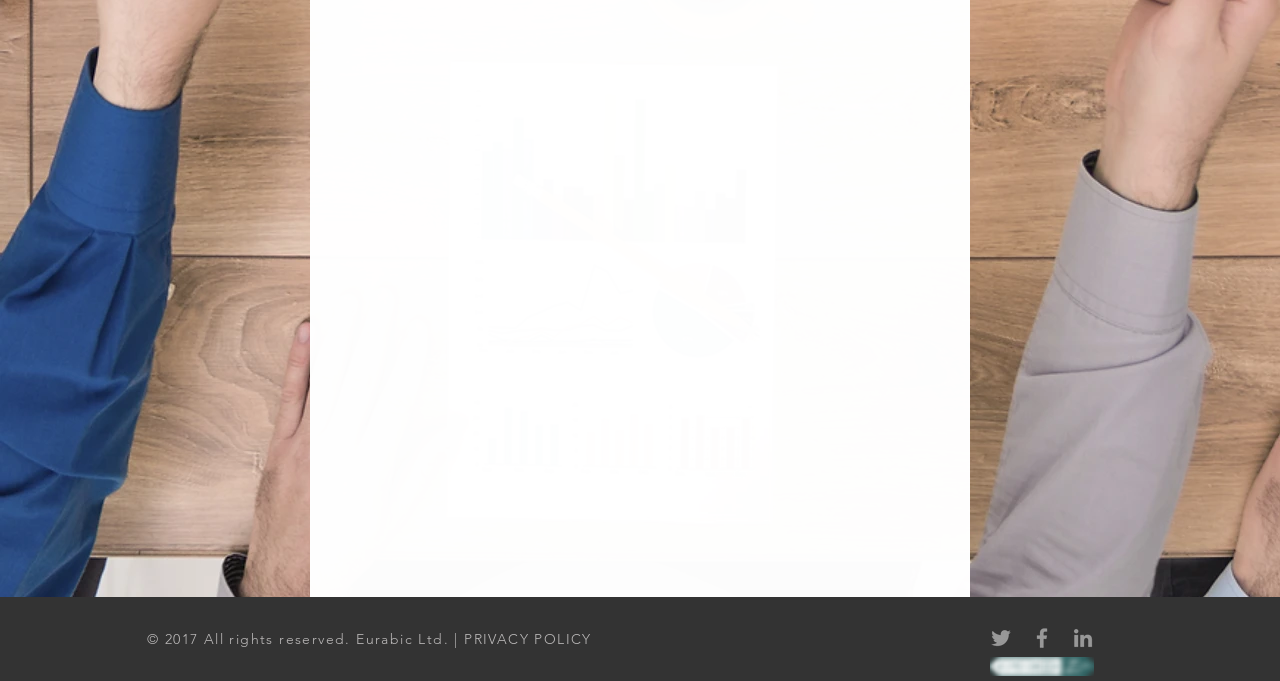Given the element description PRIVACY POLICY, predict the bounding box coordinates for the UI element in the webpage screenshot. The format should be (top-left x, top-left y, bottom-right x, bottom-right y), and the values should be between 0 and 1.

[0.363, 0.925, 0.462, 0.952]